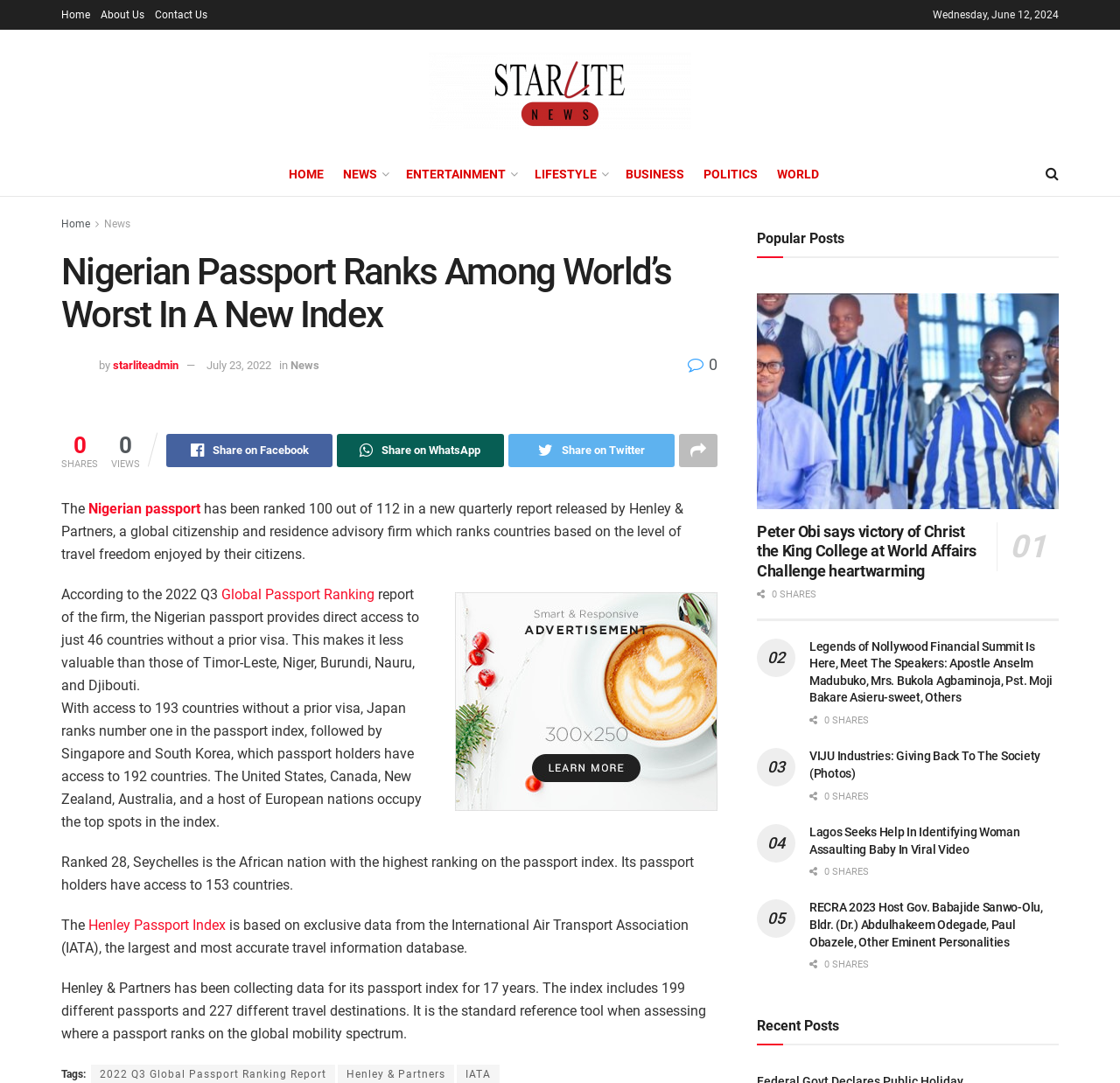How many countries can Nigerian passport holders access without a prior visa? Please answer the question using a single word or phrase based on the image.

46